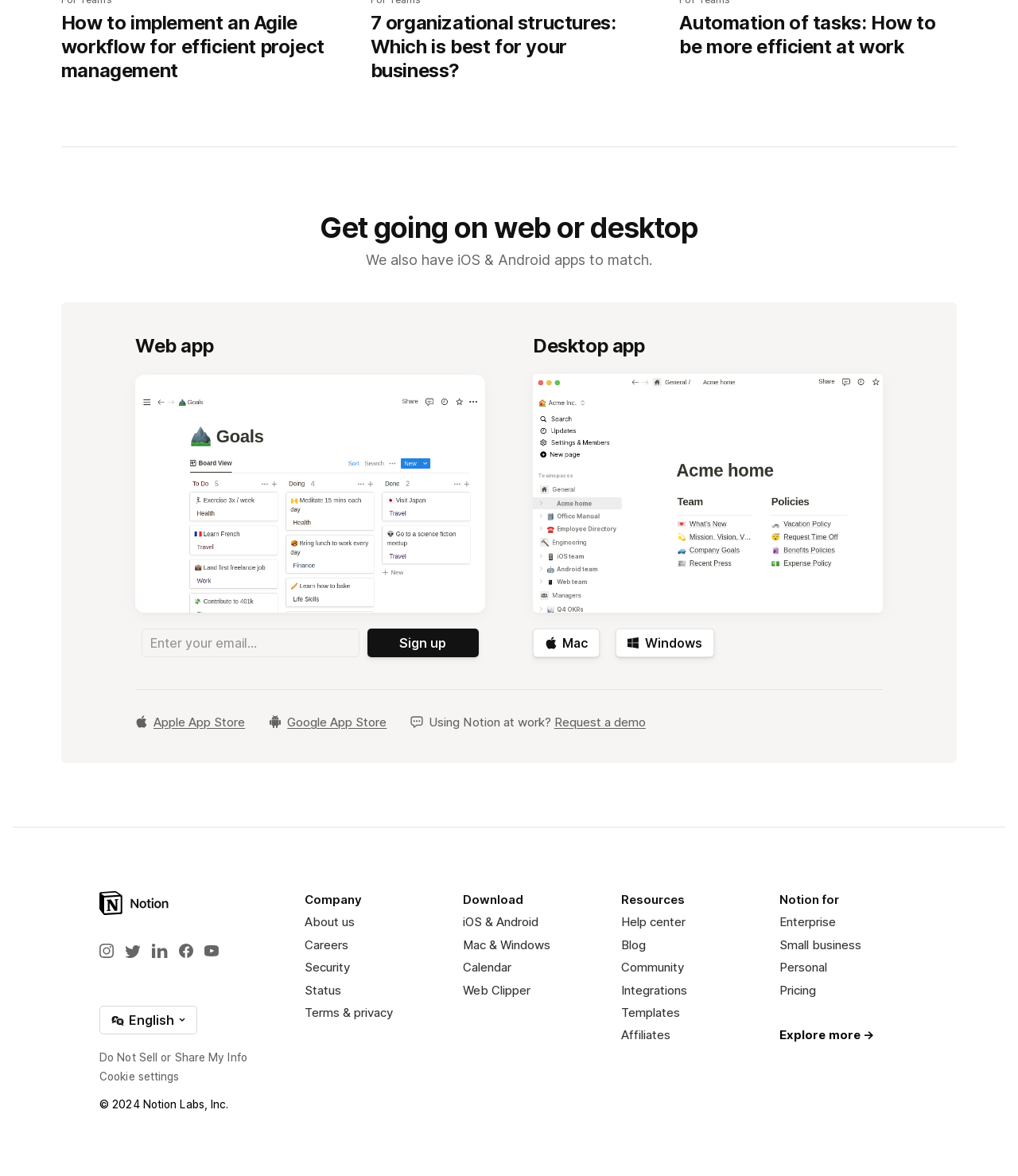Locate the UI element described by Enterprise and provide its bounding box coordinates. Use the format (top-left x, top-left y, bottom-right x, bottom-right y) with all values as floating point numbers between 0 and 1.

[0.766, 0.777, 0.821, 0.791]